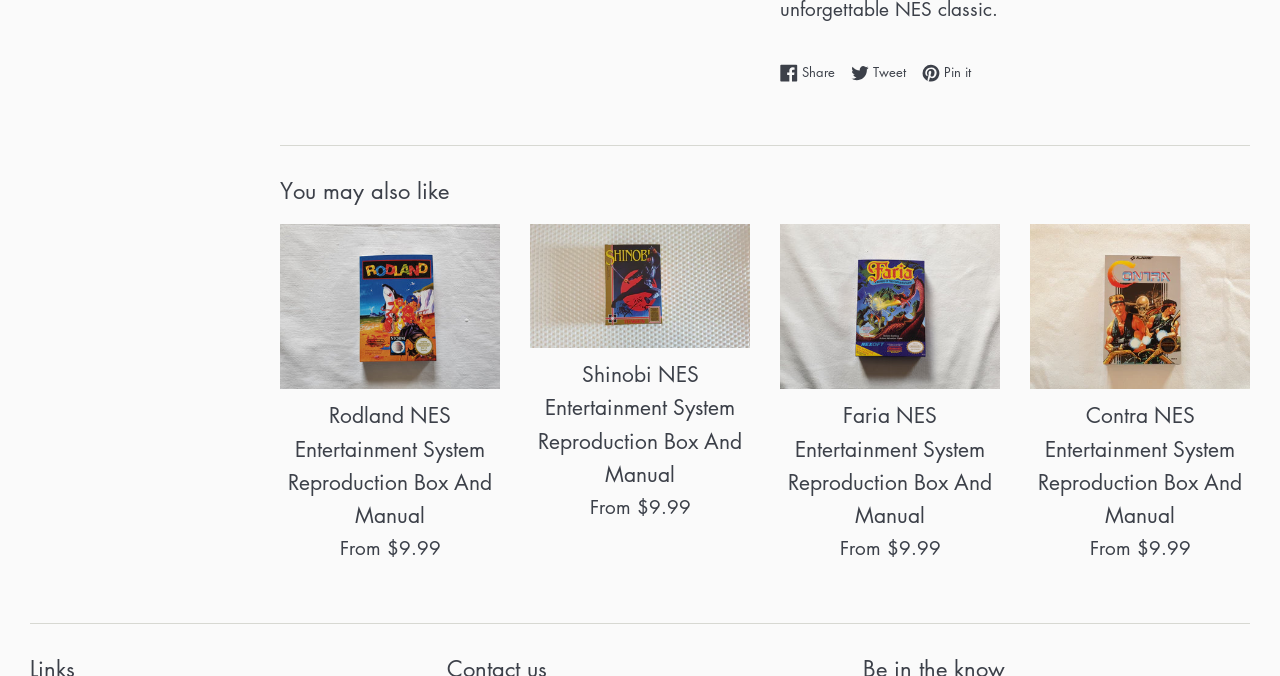Provide the bounding box coordinates of the area you need to click to execute the following instruction: "Check price of Shinobi NES Entertainment System Reproduction Box And Manual".

[0.461, 0.729, 0.539, 0.769]